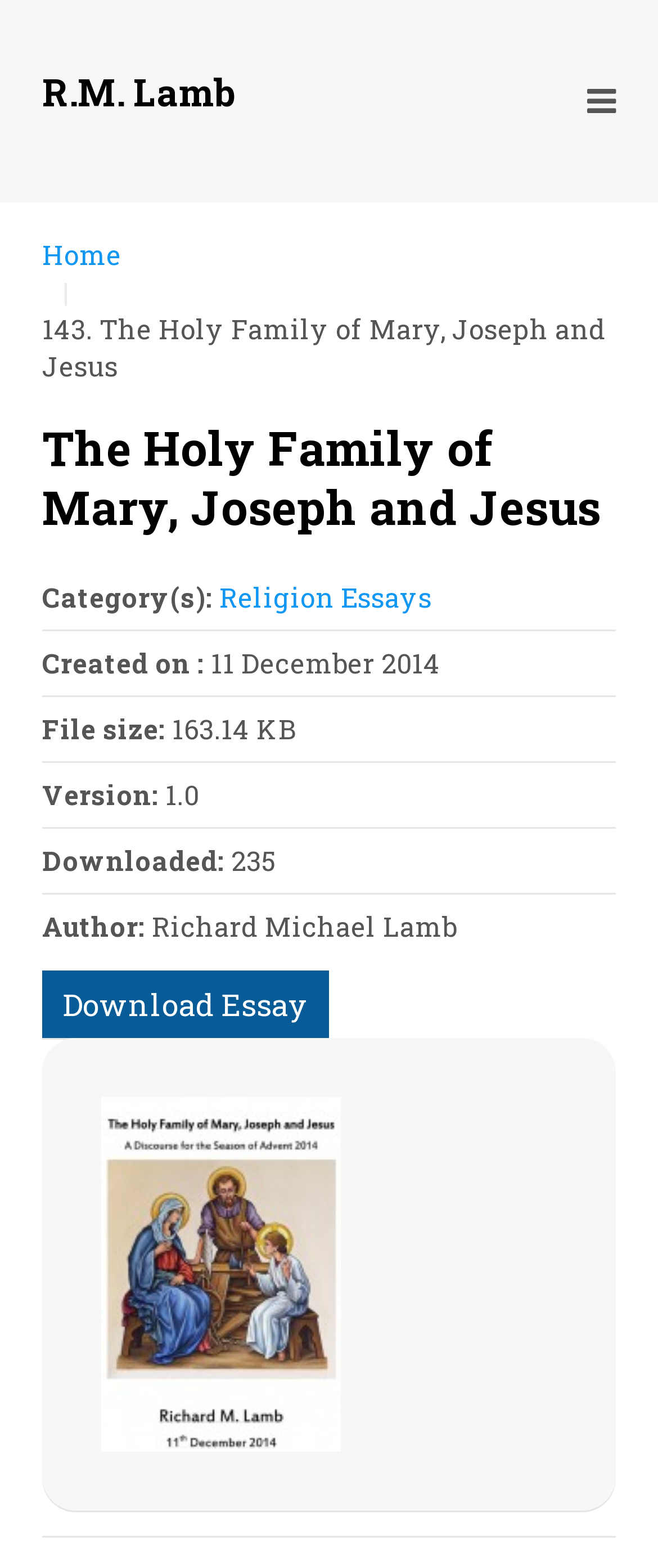Give a detailed account of the webpage's layout and content.

The webpage is about an essay titled "The Holy Family of Mary, Joseph and Jesus" by Richard Michael Lamb. At the top right corner, there is a link with a bookmark icon. Below it, there is a link to the "Home" page. The title of the essay is displayed prominently in the top section of the page, followed by a heading with the same title.

On the left side of the page, there is a section with metadata about the essay. This section includes the category of the essay, which is "Religion Essays", the creation date, file size, version, number of downloads, and the author's name. Each piece of metadata is accompanied by a brief description.

Below the metadata section, there are two links: one to download the essay and another to read it online. The online version of the essay is represented by a link with the same title as the essay, and it is accompanied by an image with the same title, which is likely a thumbnail or a cover image.

At the very bottom of the page, there is a horizontal separator line.